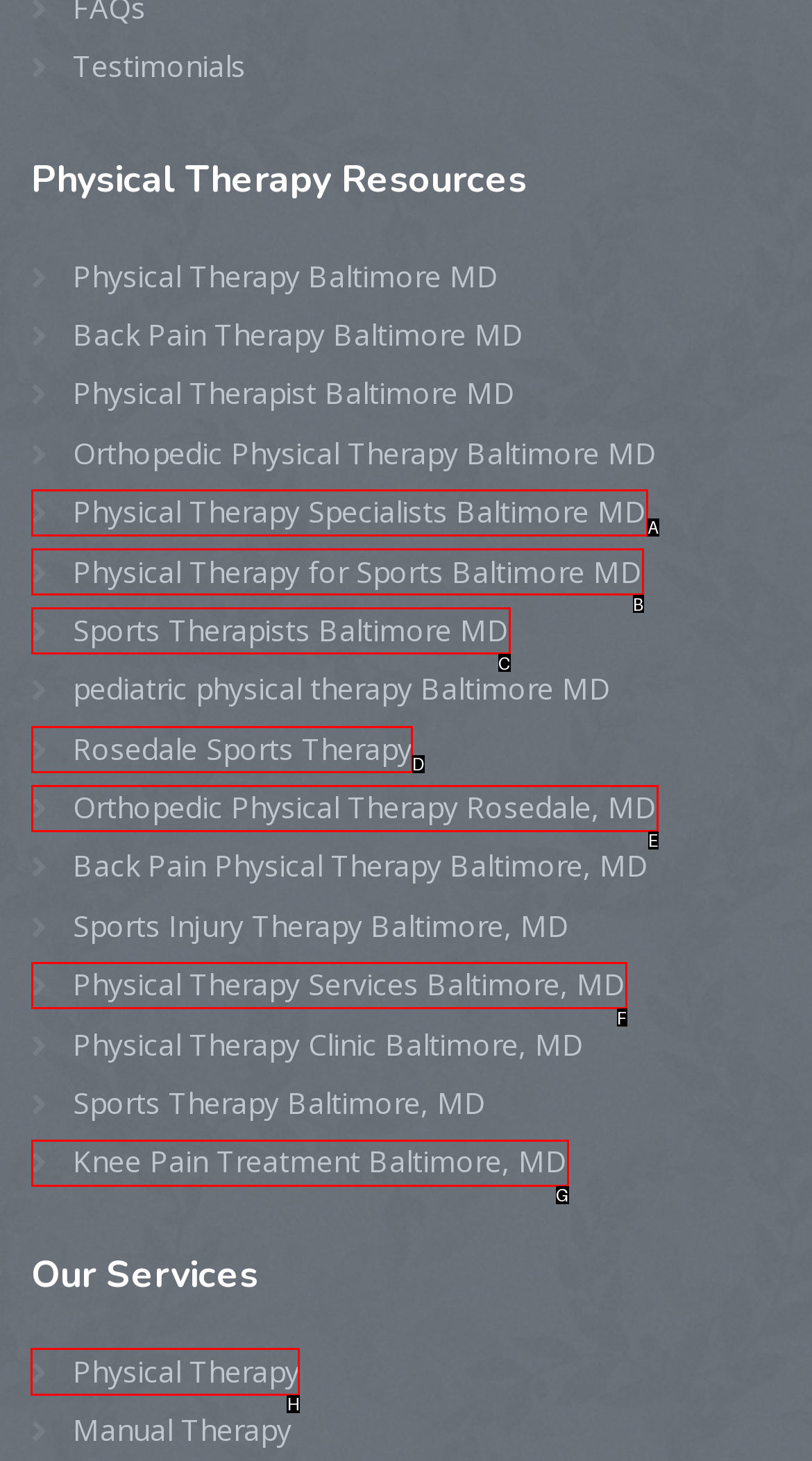Select the appropriate HTML element to click for the following task: Get information on Physical Therapy
Answer with the letter of the selected option from the given choices directly.

H